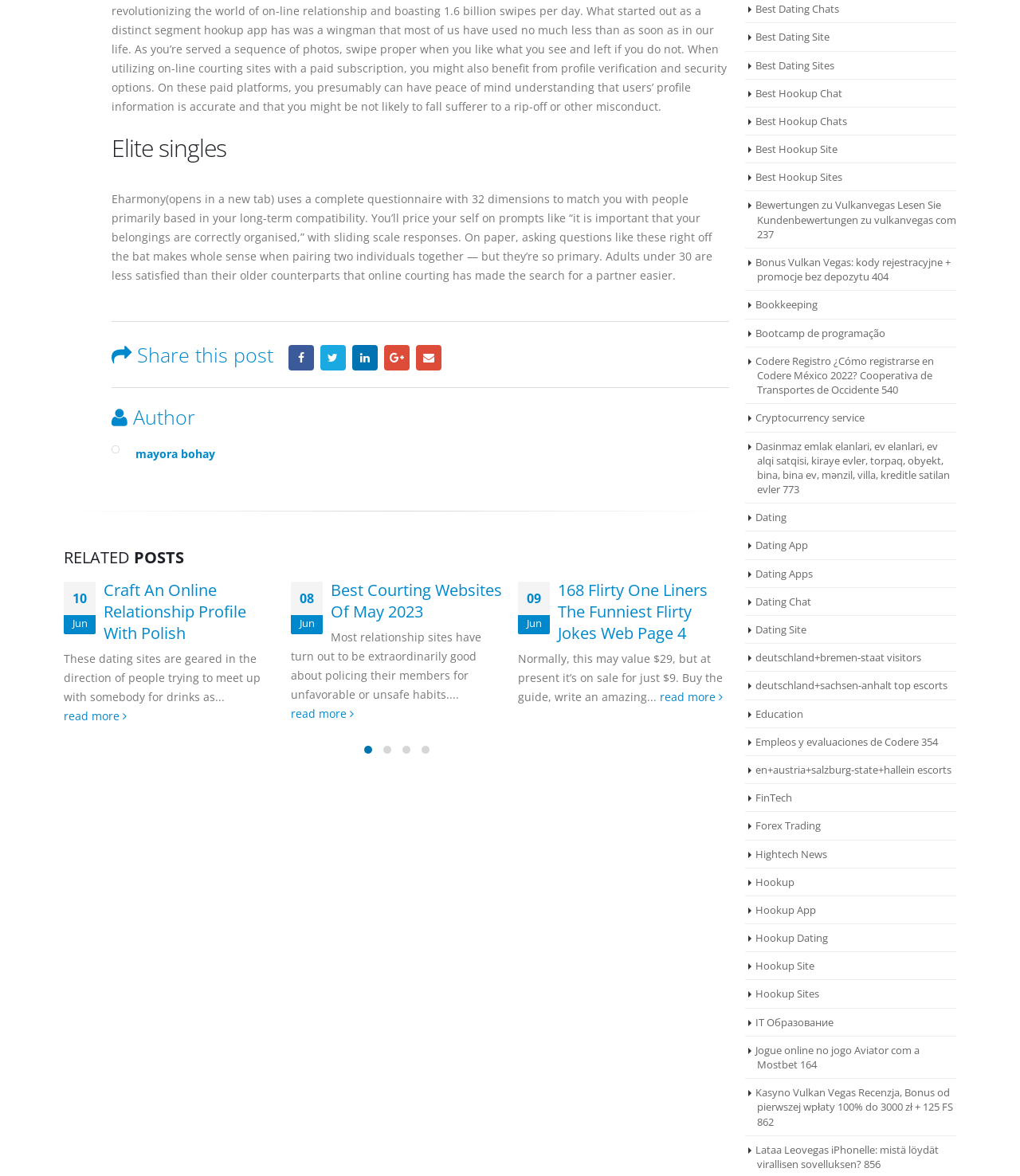Locate the bounding box coordinates of the element I should click to achieve the following instruction: "Read more about 168 Flirty One Liners".

[0.202, 0.585, 0.263, 0.601]